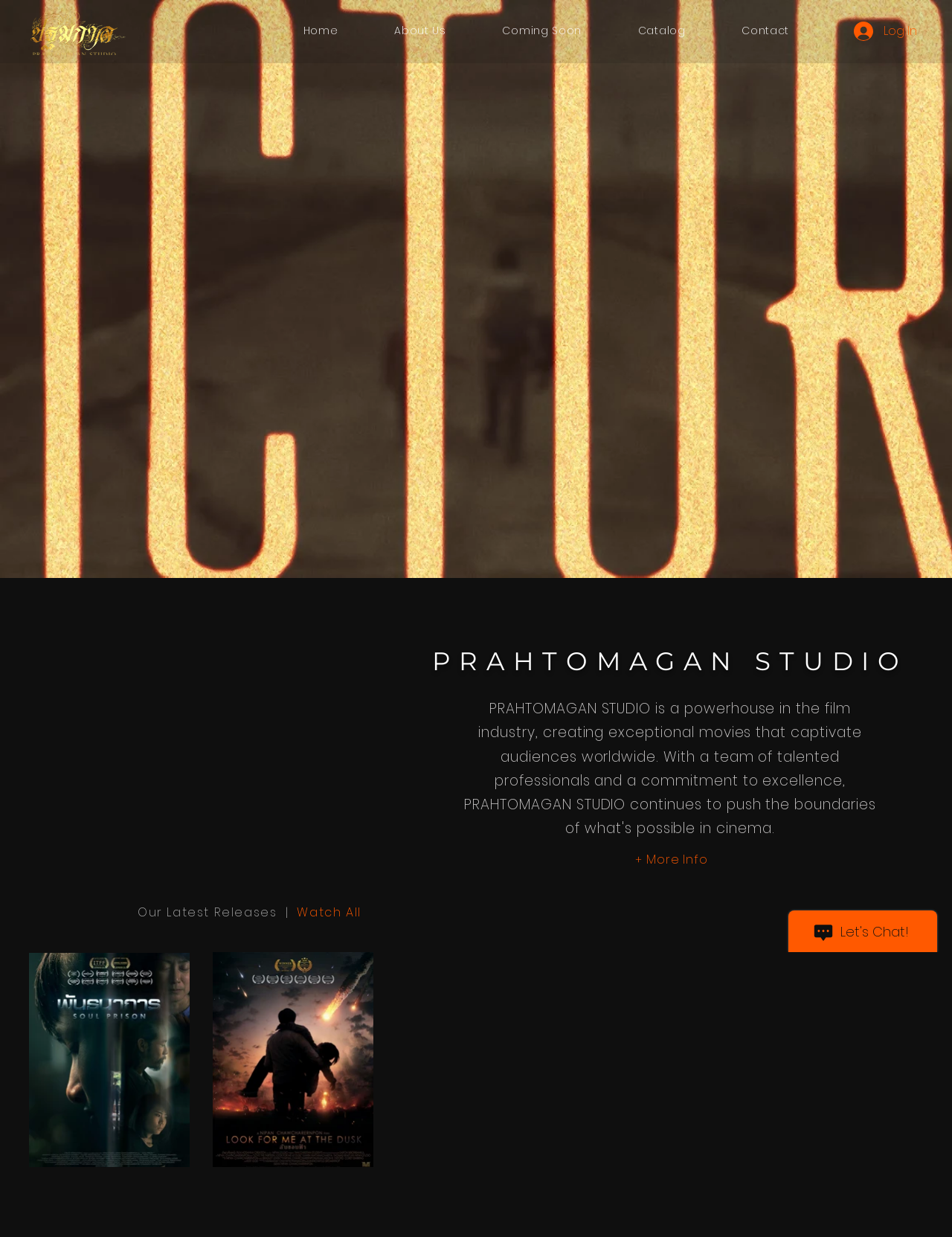What is the purpose of the button at the top right corner?
Using the visual information, respond with a single word or phrase.

Log In